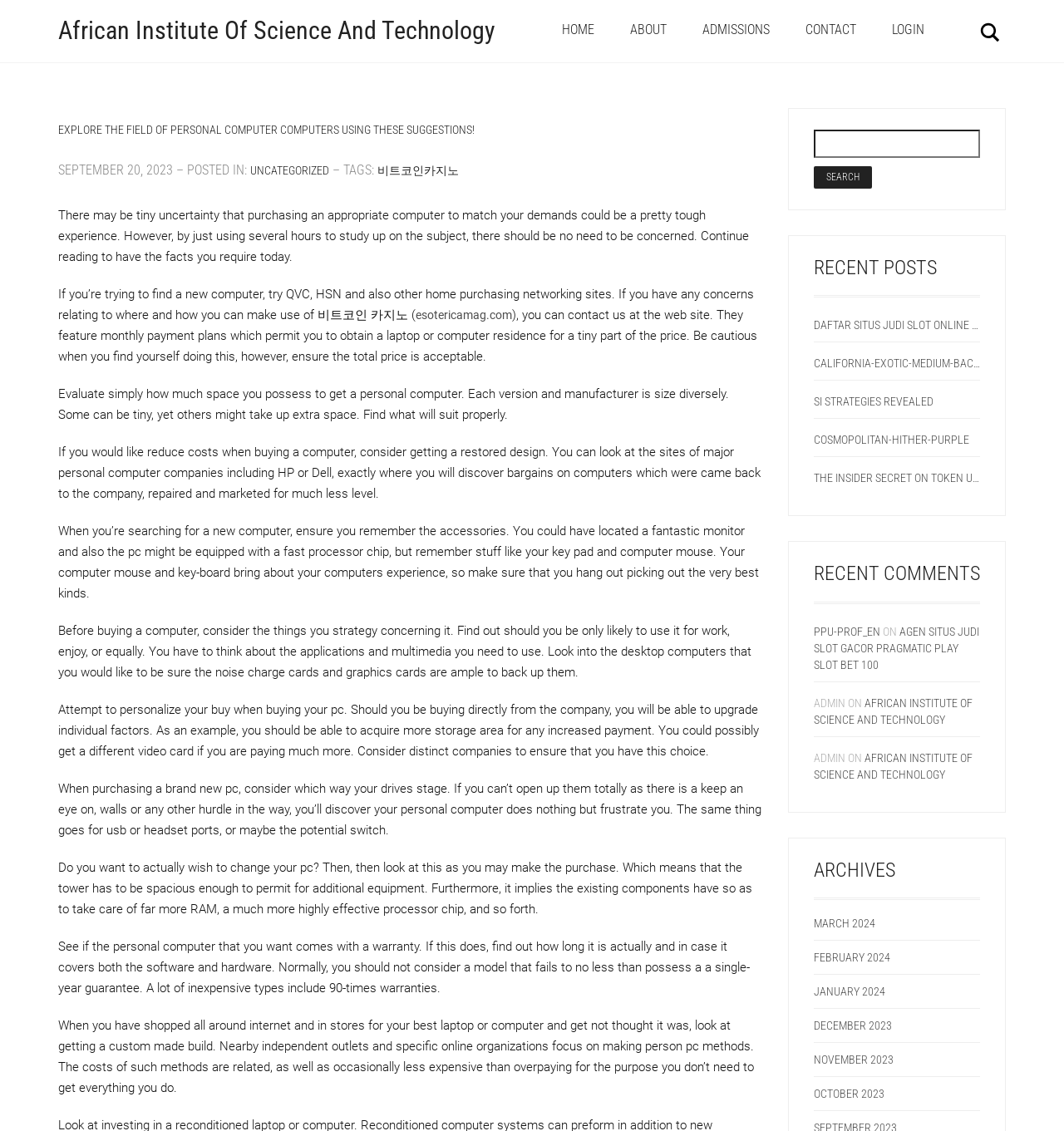Locate the bounding box coordinates of the segment that needs to be clicked to meet this instruction: "Search for something".

[0.764, 0.115, 0.921, 0.167]